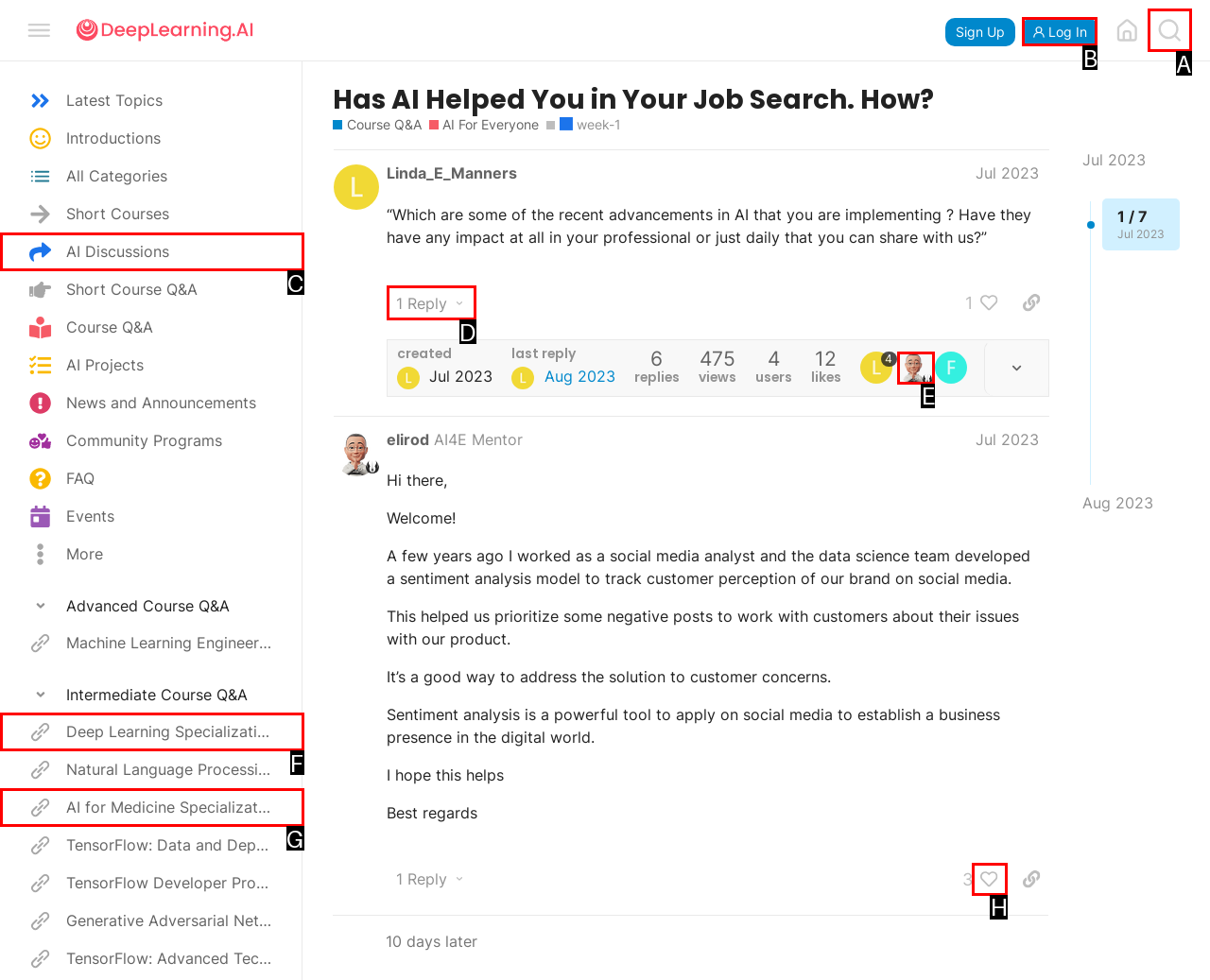Select the letter of the element you need to click to complete this task: Click the 'Log In' button
Answer using the letter from the specified choices.

B